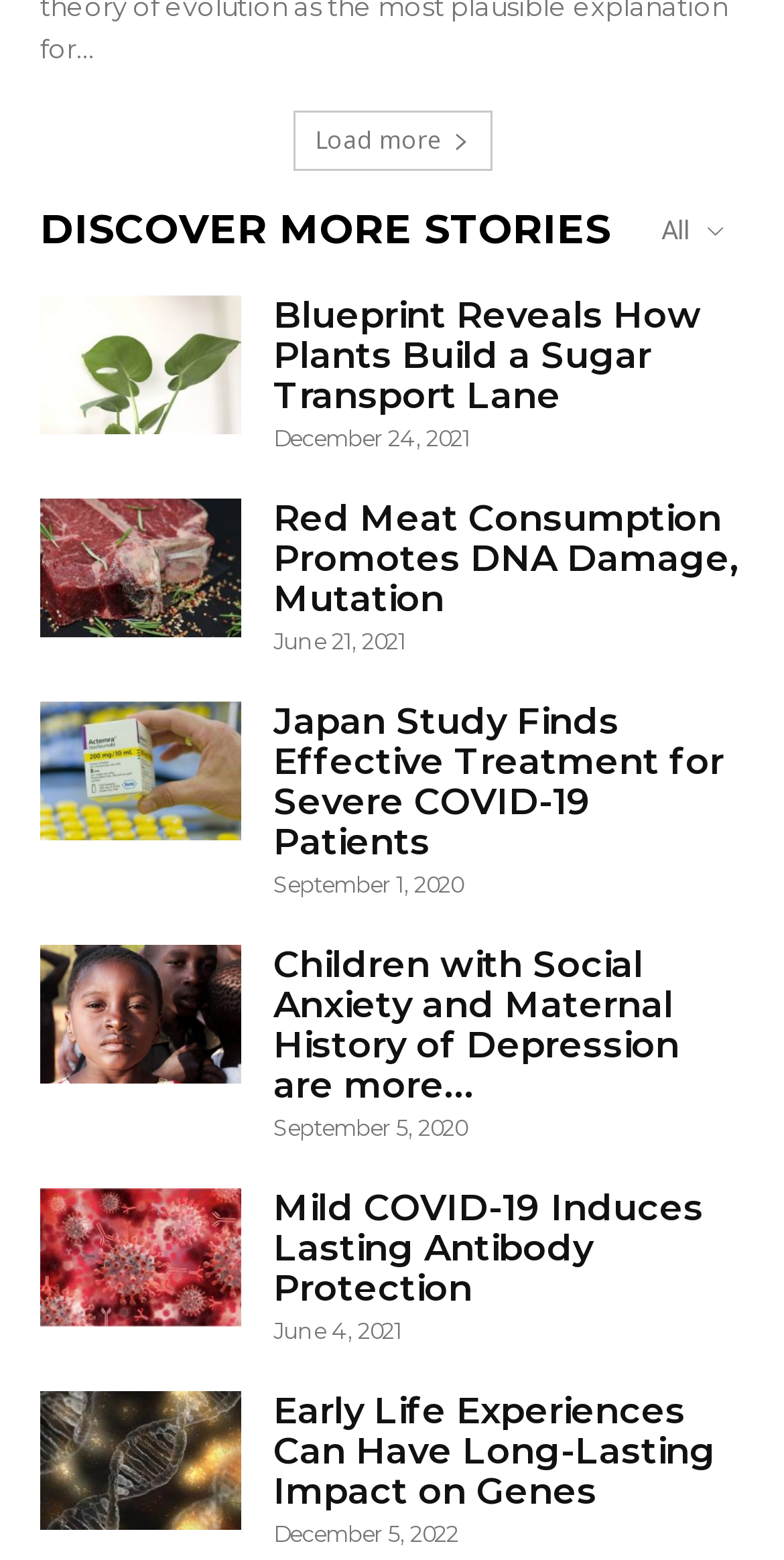Please locate the bounding box coordinates for the element that should be clicked to achieve the following instruction: "View the image of 'Red Meat'". Ensure the coordinates are given as four float numbers between 0 and 1, i.e., [left, top, right, bottom].

[0.051, 0.319, 0.308, 0.408]